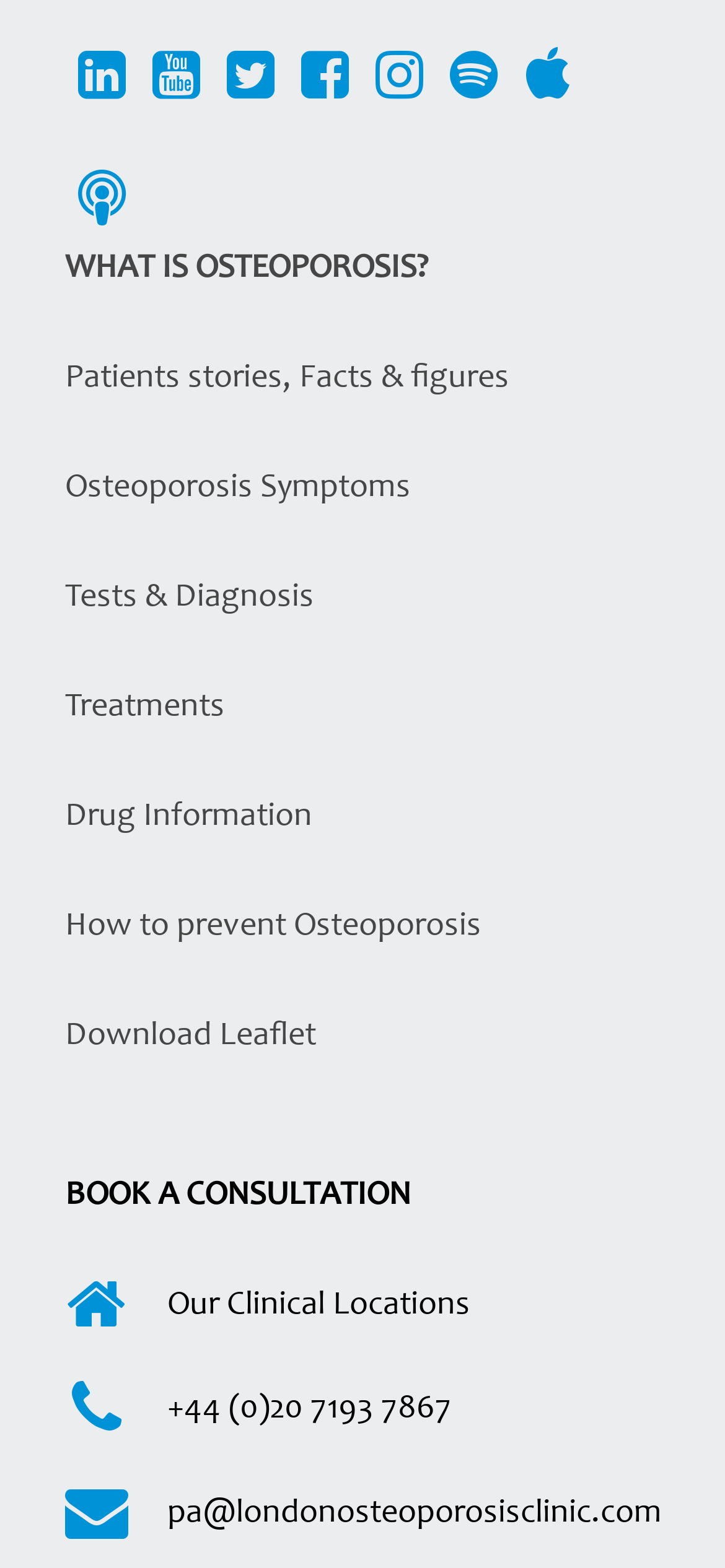Can you specify the bounding box coordinates of the area that needs to be clicked to fulfill the following instruction: "Learn about Treatments"?

[0.09, 0.441, 0.311, 0.462]